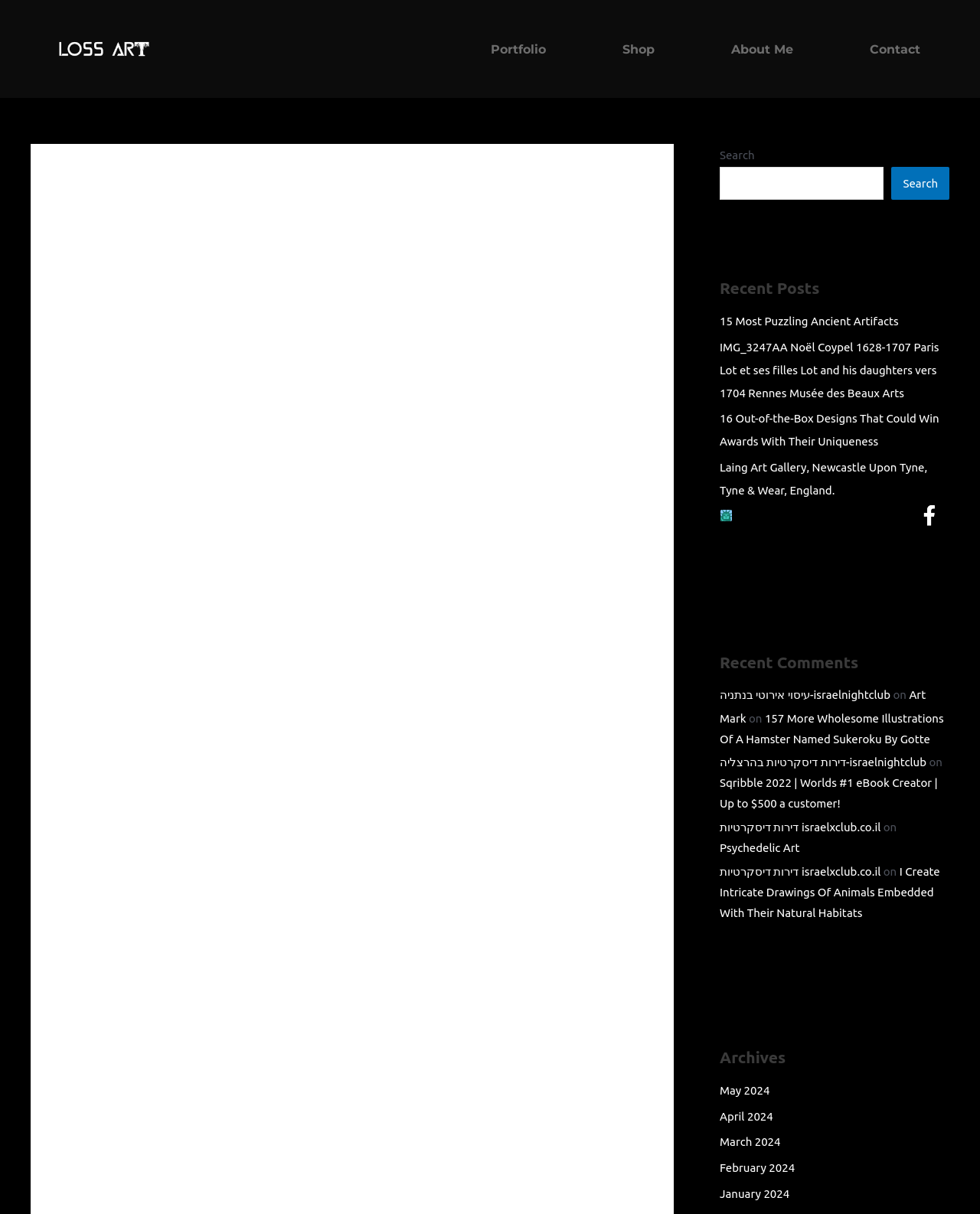What is the name of the artist who creates abstract art?
Using the image, respond with a single word or phrase.

Simon Addyman